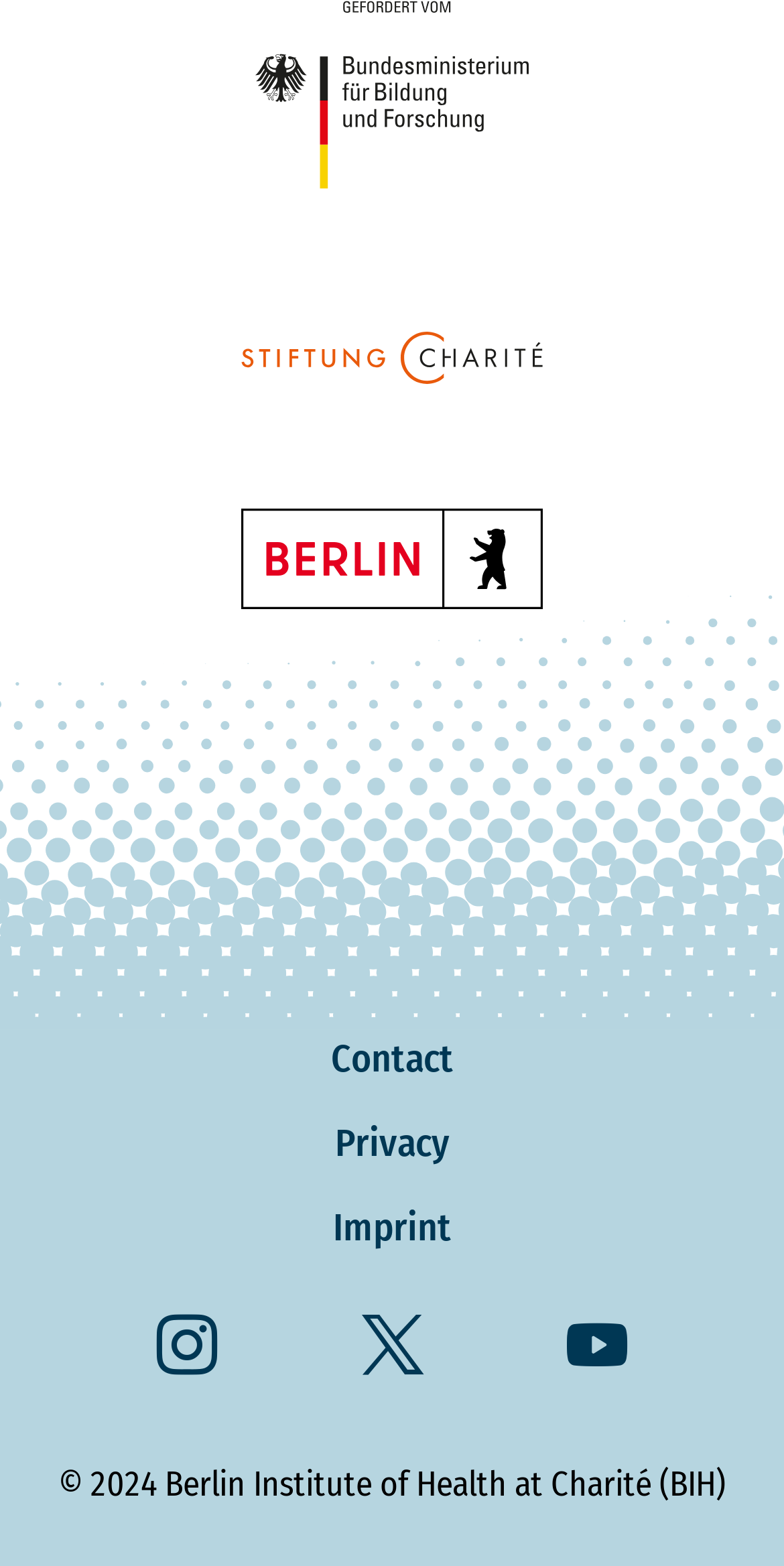Using the provided element description, identify the bounding box coordinates as (top-left x, top-left y, bottom-right x, bottom-right y). Ensure all values are between 0 and 1. Description: Visit BIH on YouTube

[0.723, 0.852, 0.8, 0.882]